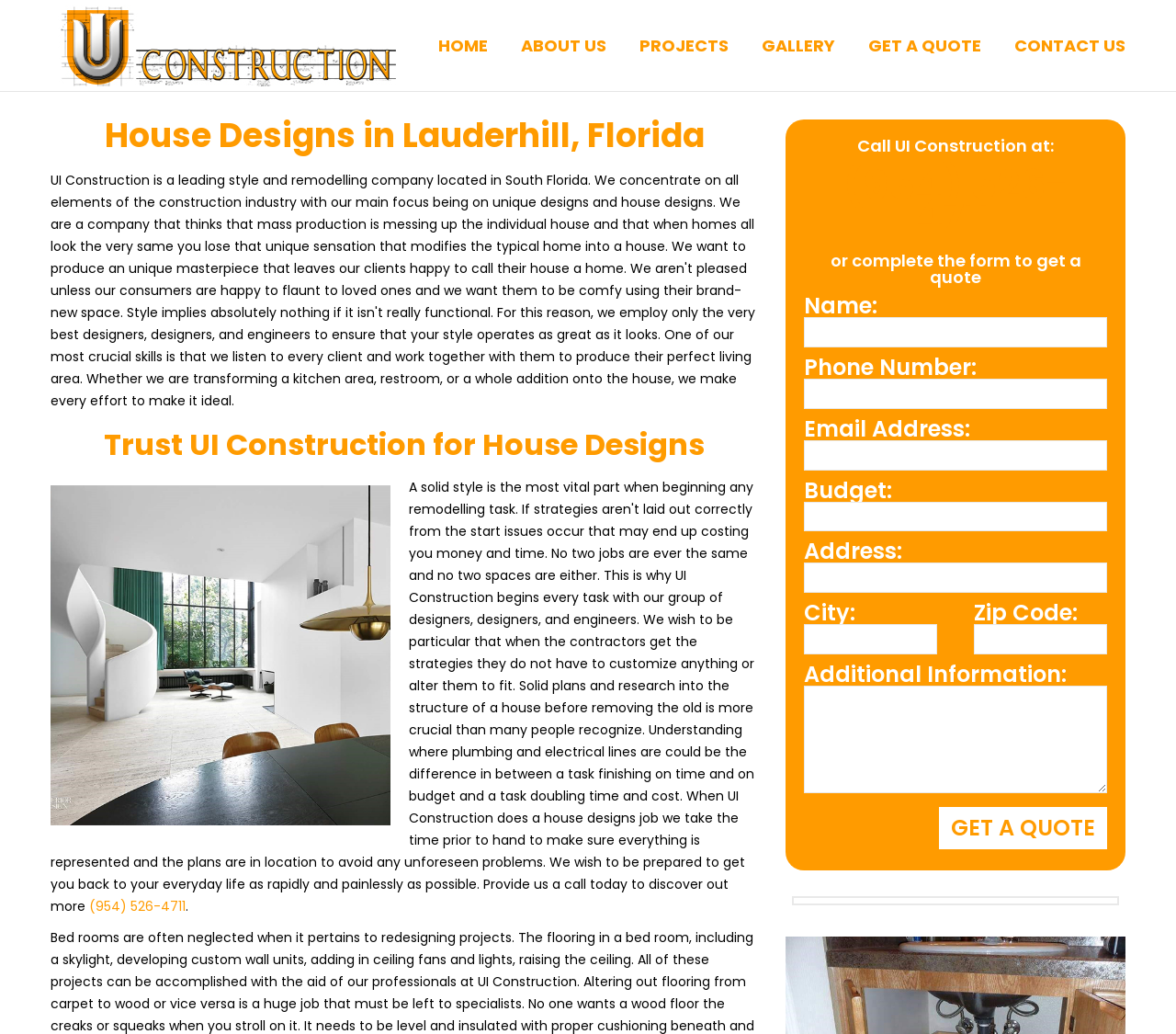What are the fields required to fill out in the form?
Answer the question with a detailed and thorough explanation.

The form on the webpage requires users to fill out several fields, including Name, Phone Number, Email Address, Budget, Address, City, Zip Code, and Additional Information, as indicated by the headings and textboxes in the gridcells.